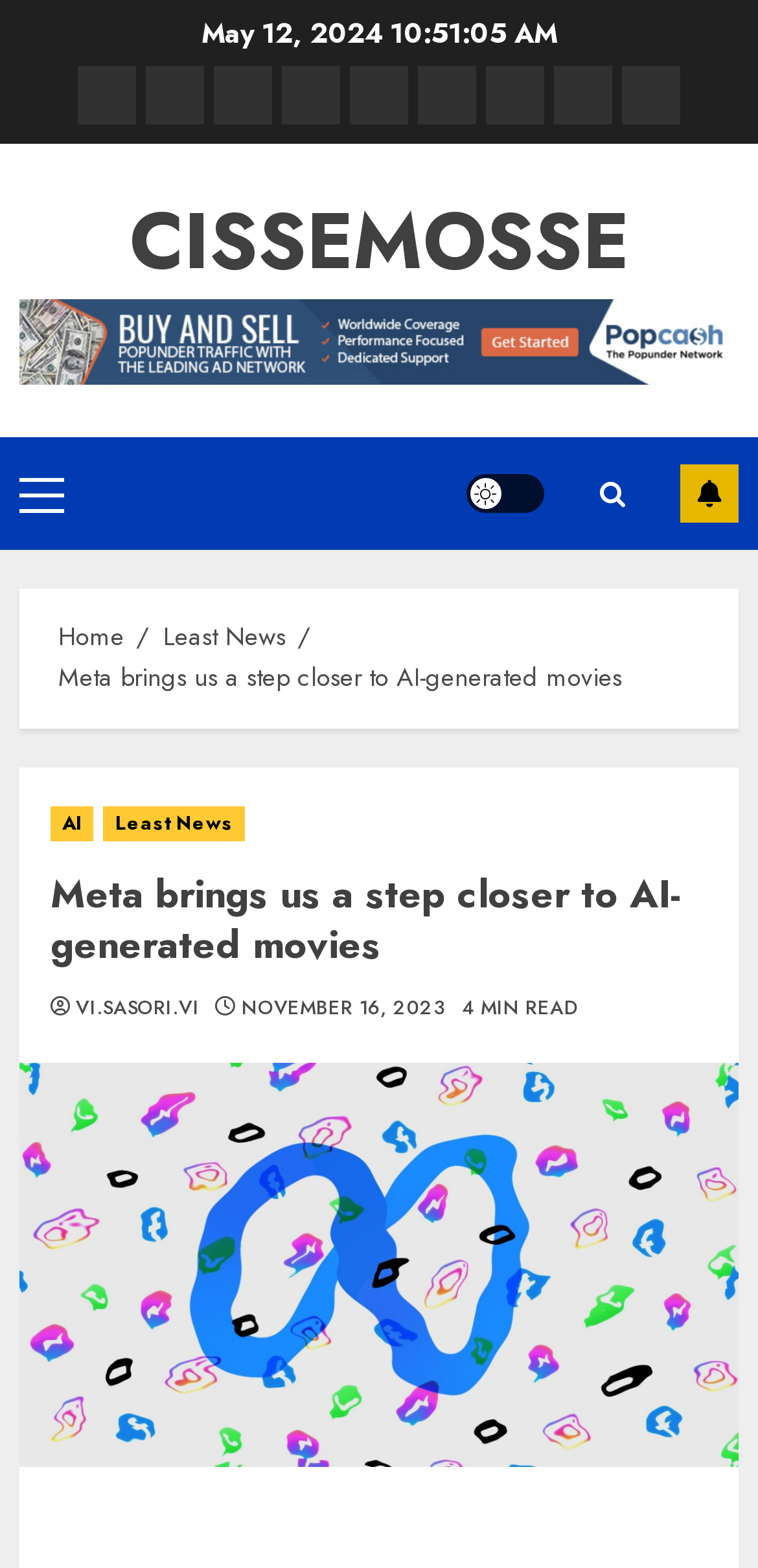Please find and report the primary heading text from the webpage.

Meta brings us a step closer to AI-generated movies